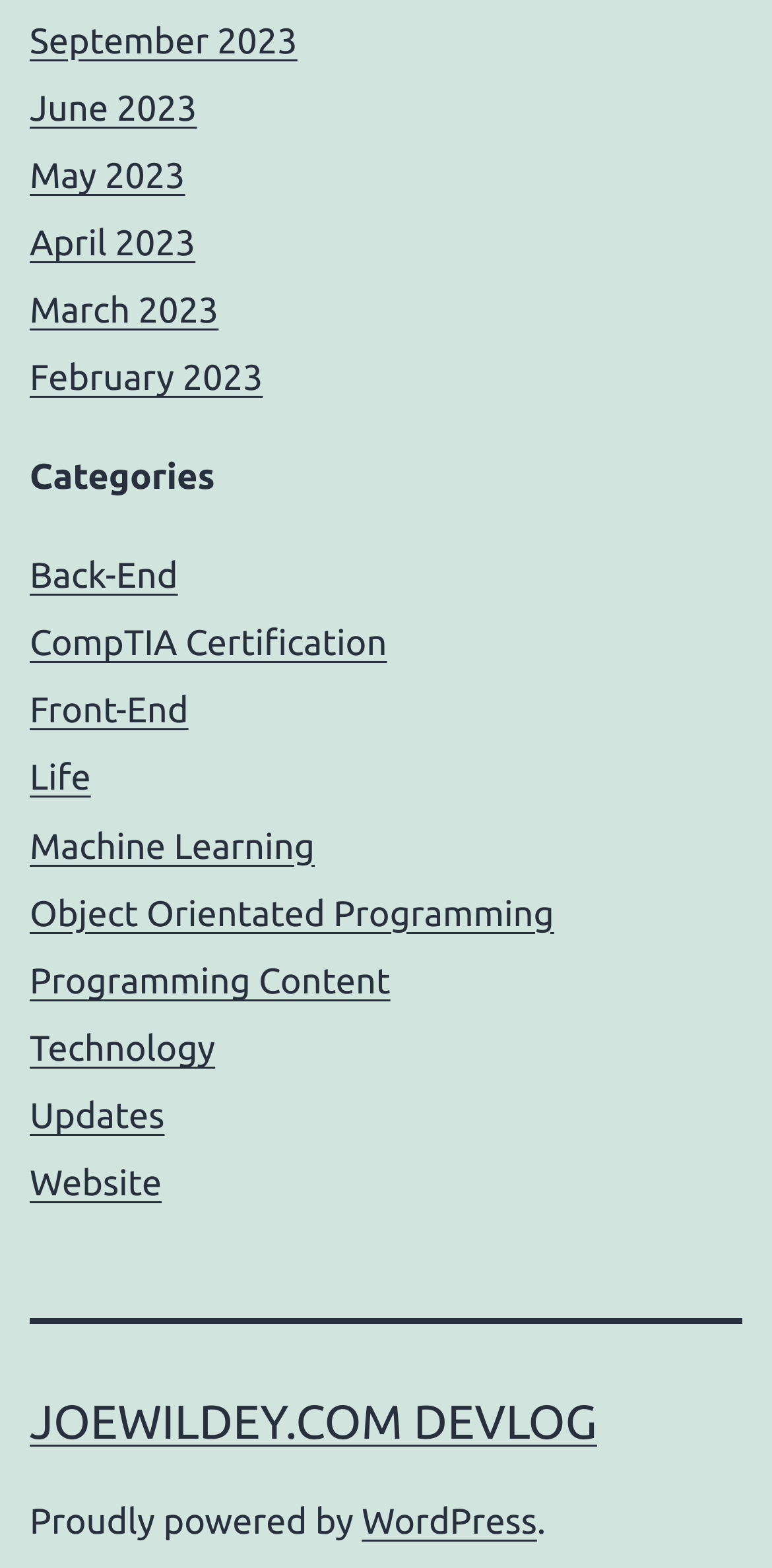Bounding box coordinates are given in the format (top-left x, top-left y, bottom-right x, bottom-right y). All values should be floating point numbers between 0 and 1. Provide the bounding box coordinate for the UI element described as: Object Orientated Programming

[0.038, 0.57, 0.718, 0.595]